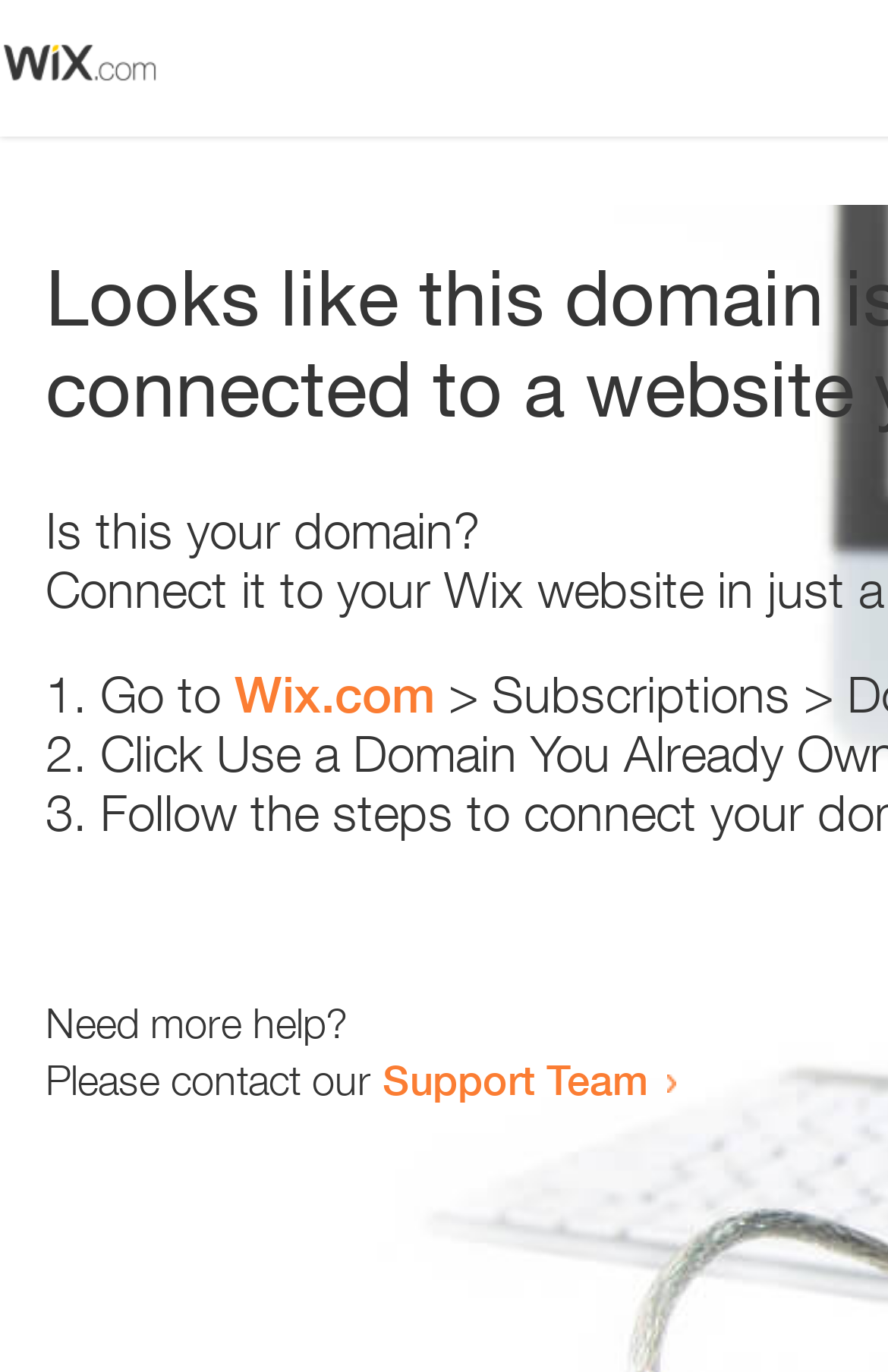Provide a short answer using a single word or phrase for the following question: 
What is the domain being referred to?

Wix.com